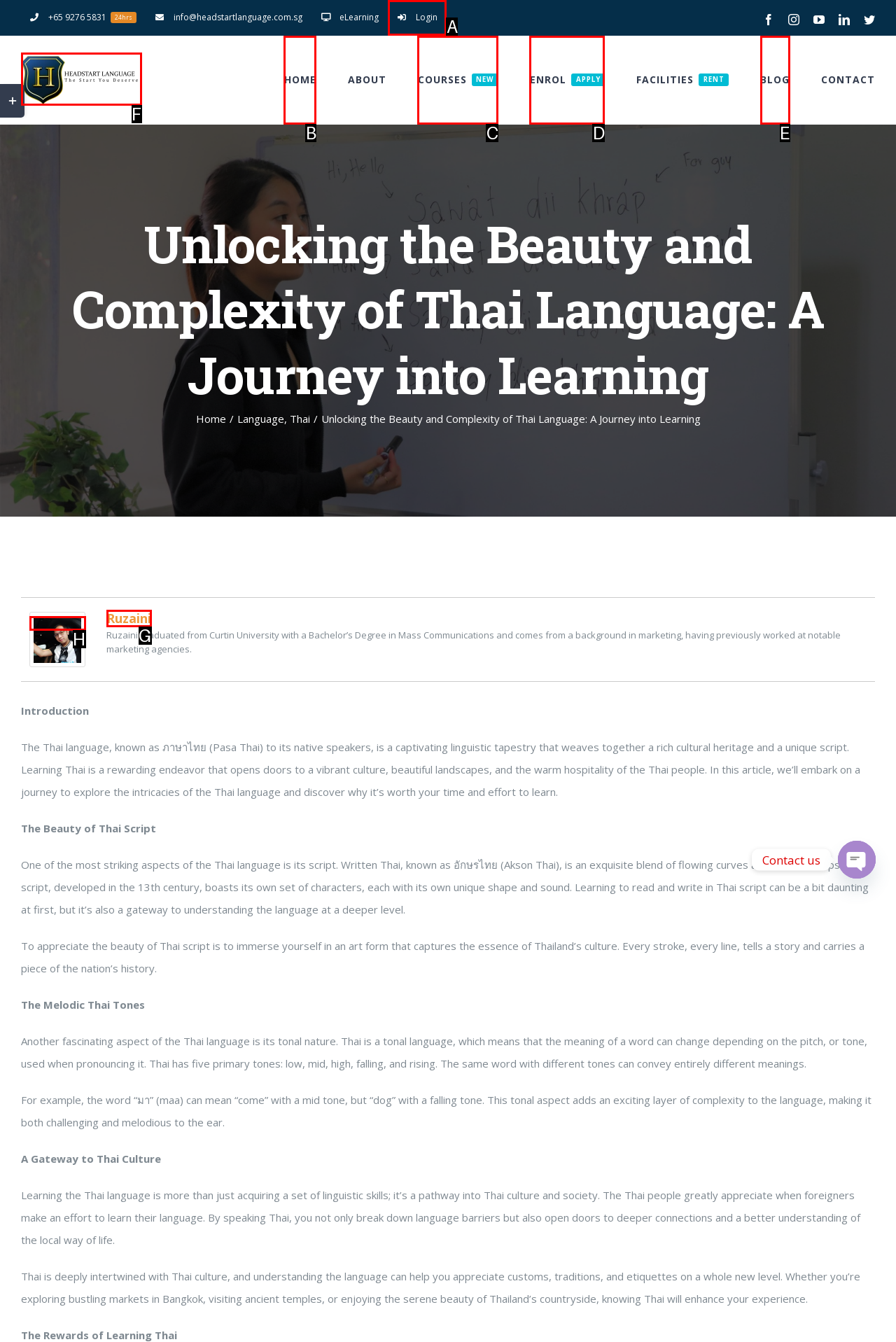Select the option that corresponds to the description: HOME
Respond with the letter of the matching choice from the options provided.

B